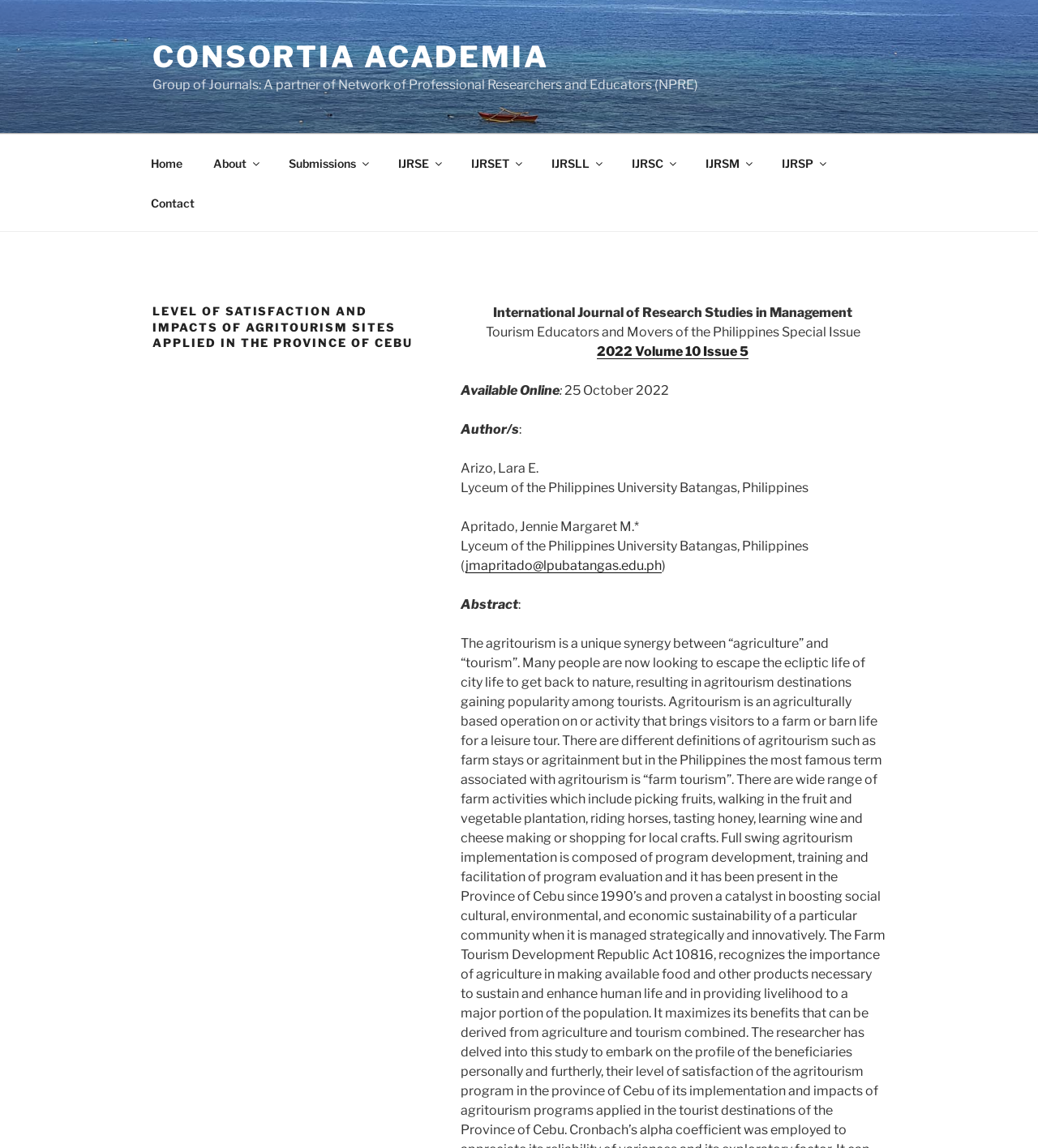By analyzing the image, answer the following question with a detailed response: What is the email address of the author Jennie Margaret M. Apritado?

I found the answer by looking at the link element 'jmapritado@lpubatangas.edu.ph' which is located next to the author's name 'Apritado, Jennie Margaret M.*'.